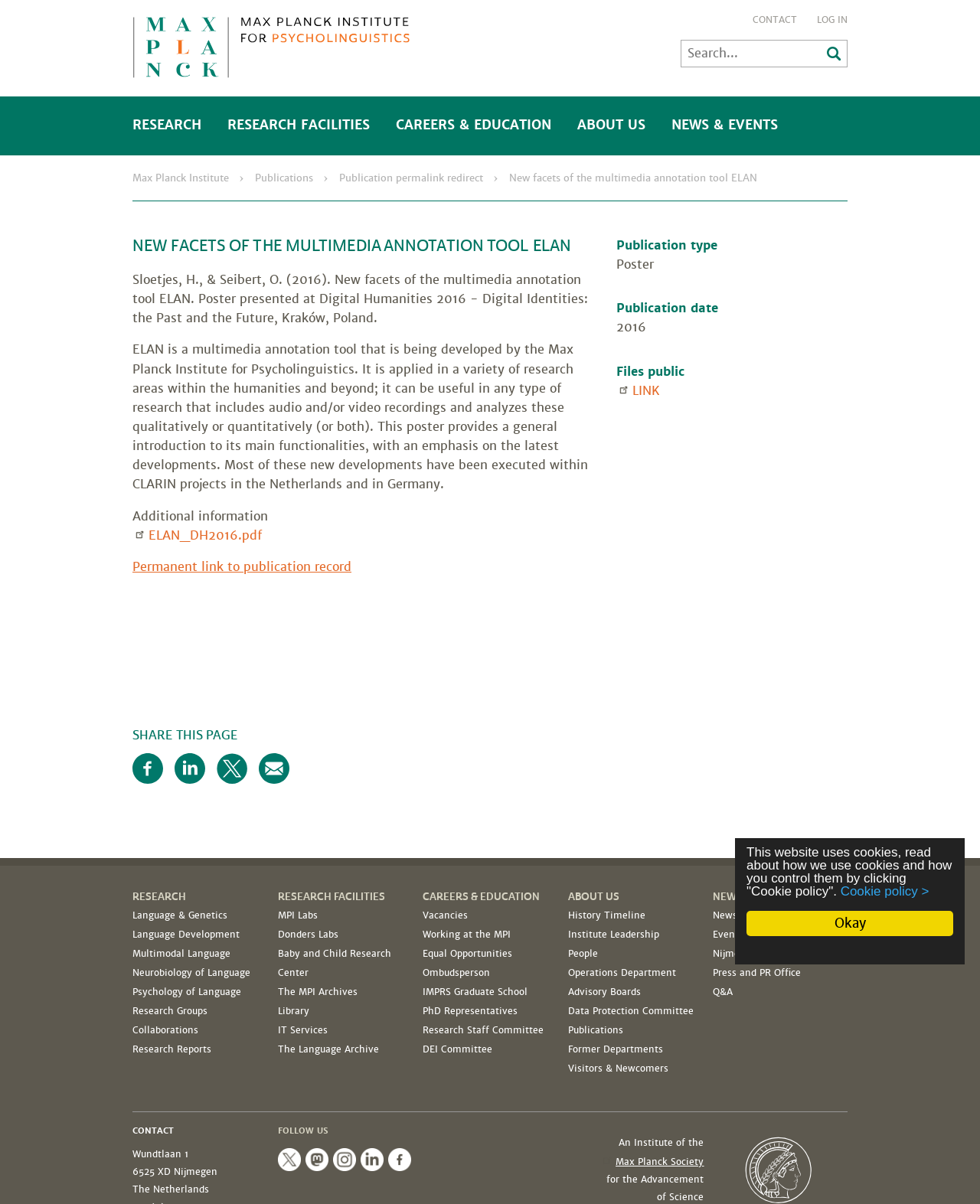Find the bounding box coordinates for the area that should be clicked to accomplish the instruction: "Share this page on Facebook".

[0.135, 0.626, 0.166, 0.651]